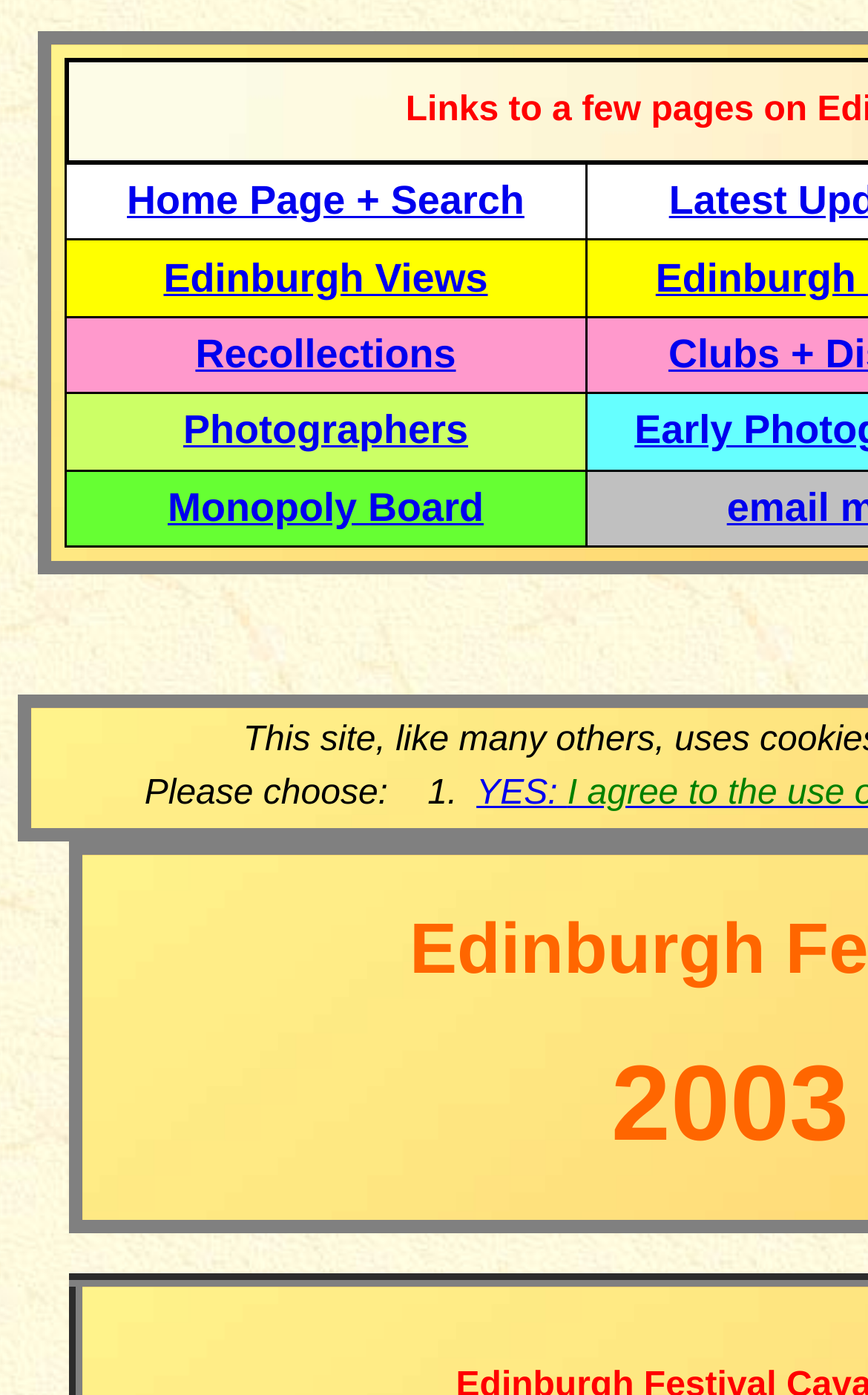What is the first option in the gridcell? Please answer the question using a single word or phrase based on the image.

Home Page + Search